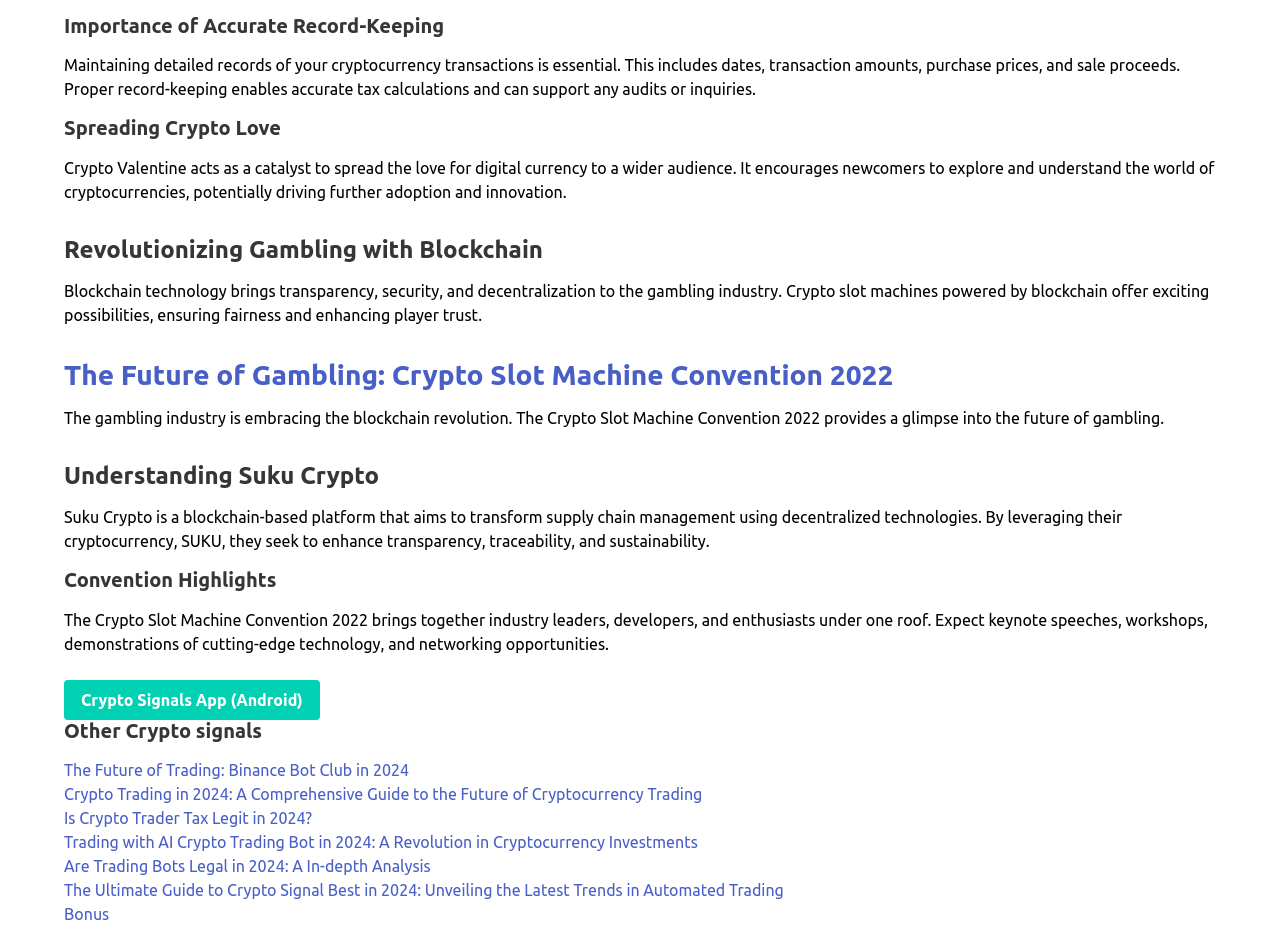Using the information in the image, could you please answer the following question in detail:
What is the purpose of Crypto Valentine?

According to the static text, Crypto Valentine acts as a catalyst to spread the love for digital currency to a wider audience, encouraging newcomers to explore and understand the world of cryptocurrencies.